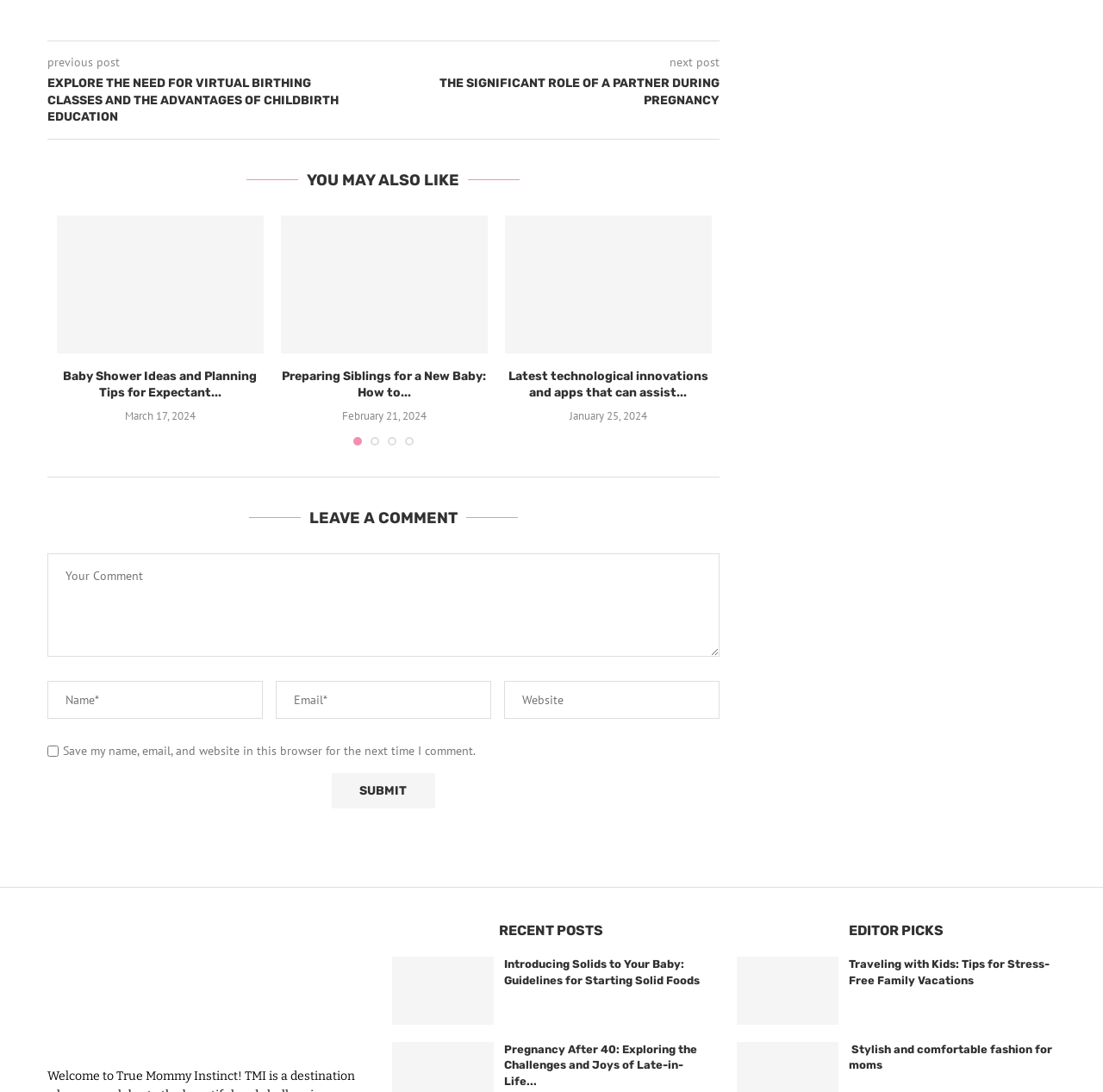Pinpoint the bounding box coordinates of the clickable element to carry out the following instruction: "Click on the 'EXPLORE THE NEED FOR VIRTUAL BIRTHING CLASSES AND THE ADVANTAGES OF CHILDBIRTH EDUCATION' link."

[0.043, 0.069, 0.348, 0.115]